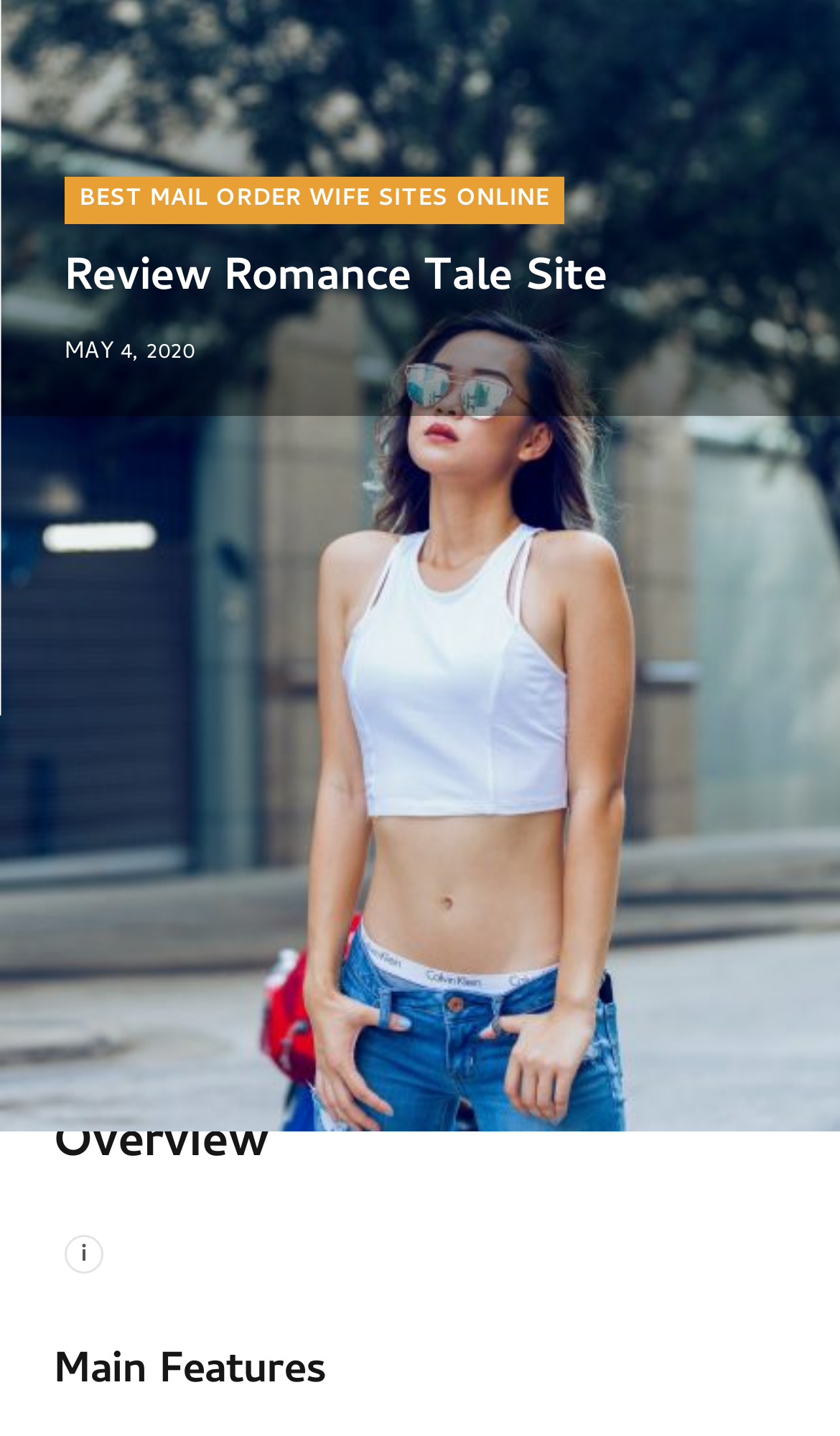Determine the bounding box coordinates for the HTML element mentioned in the following description: "2.2 Cons". The coordinates should be a list of four floats ranging from 0 to 1, represented as [left, top, right, bottom].

[0.146, 0.611, 0.279, 0.644]